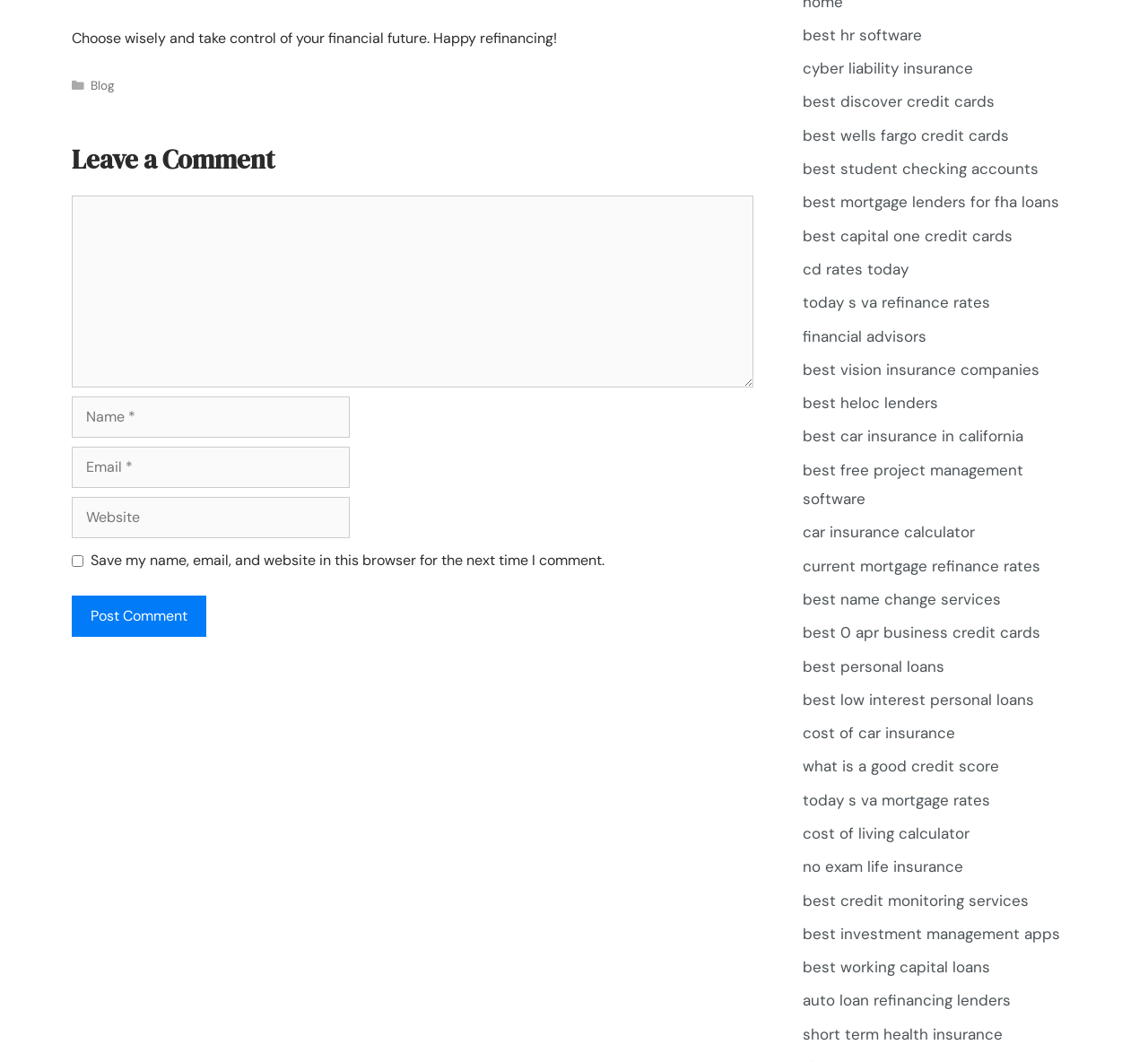Determine the bounding box coordinates for the clickable element to execute this instruction: "Go to home page". Provide the coordinates as four float numbers between 0 and 1, i.e., [left, top, right, bottom].

None